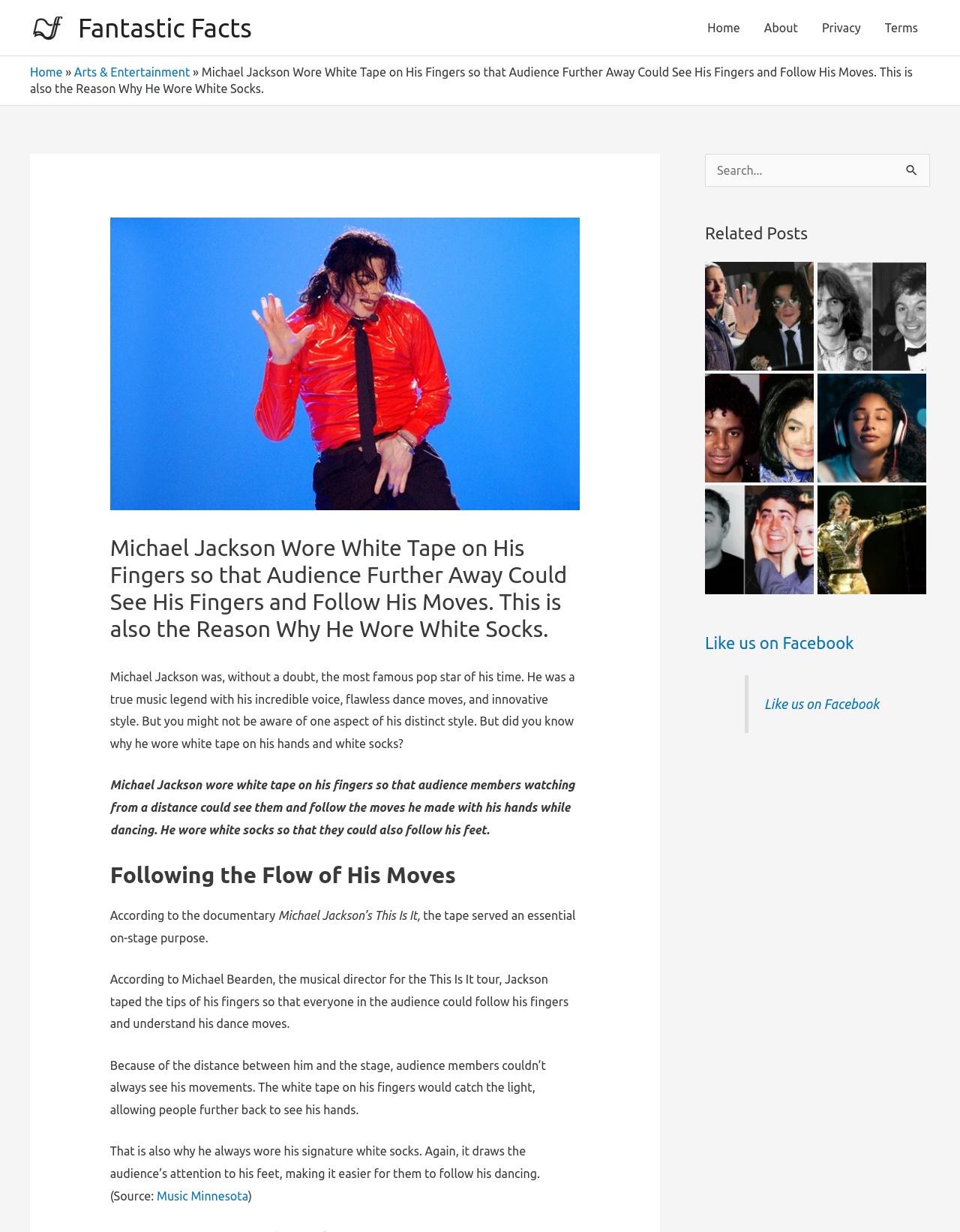How many related posts are shown on the webpage? Refer to the image and provide a one-word or short phrase answer.

4